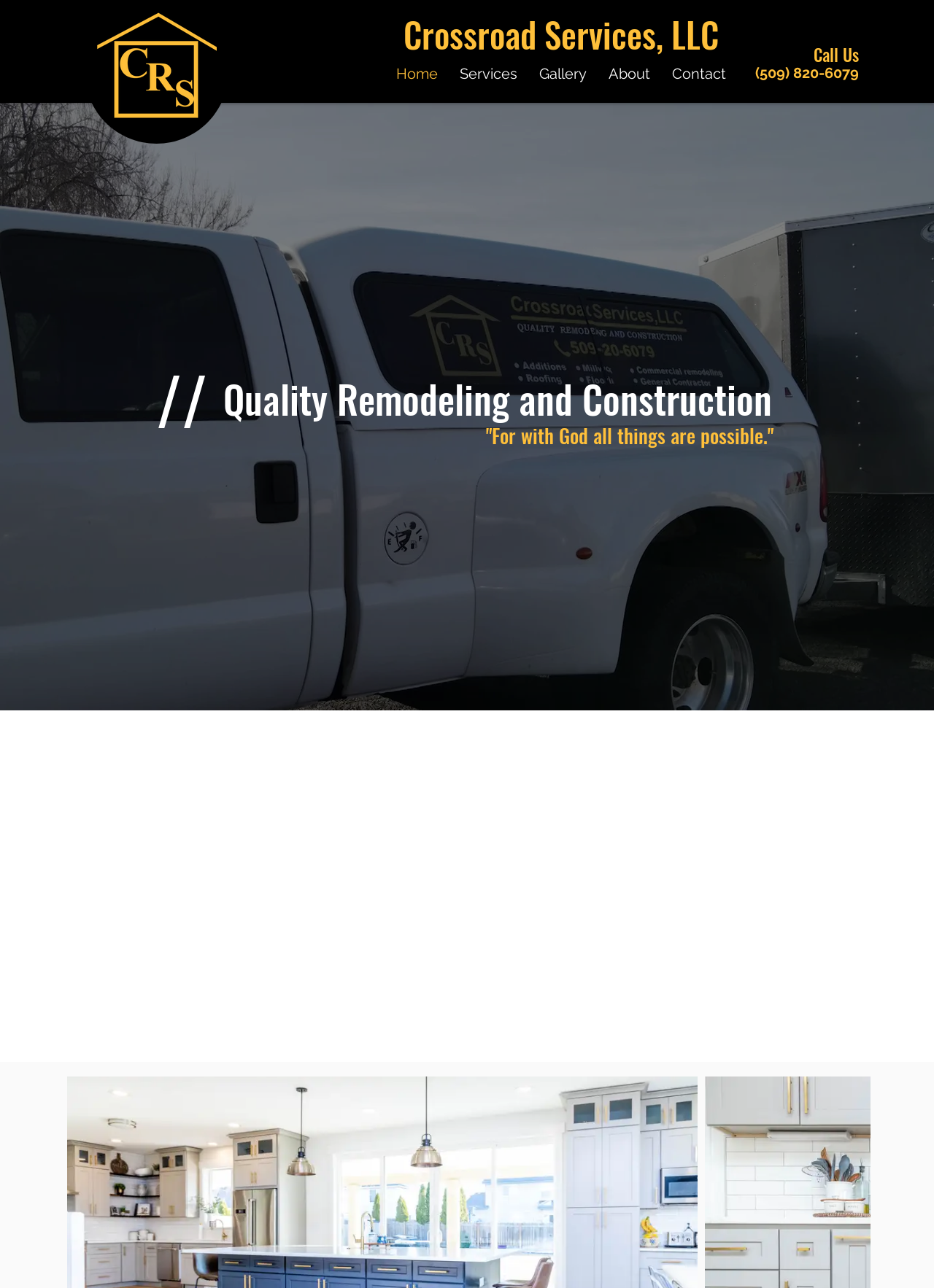Determine the bounding box coordinates for the HTML element described here: "Crossroad Services, LLC".

[0.432, 0.007, 0.769, 0.046]